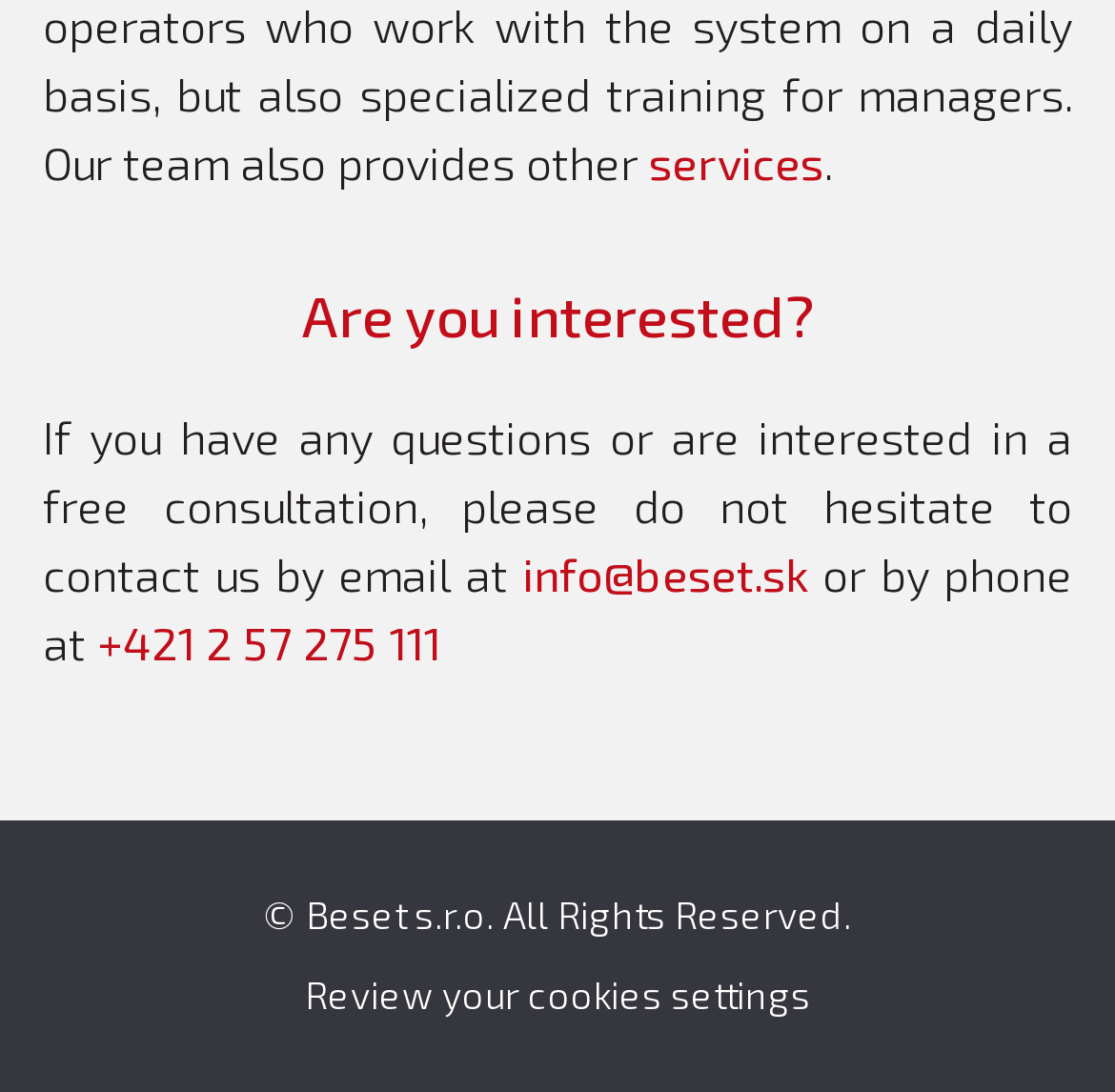Please give a short response to the question using one word or a phrase:
What is the phone number to contact?

+421 2 57 0275 0111